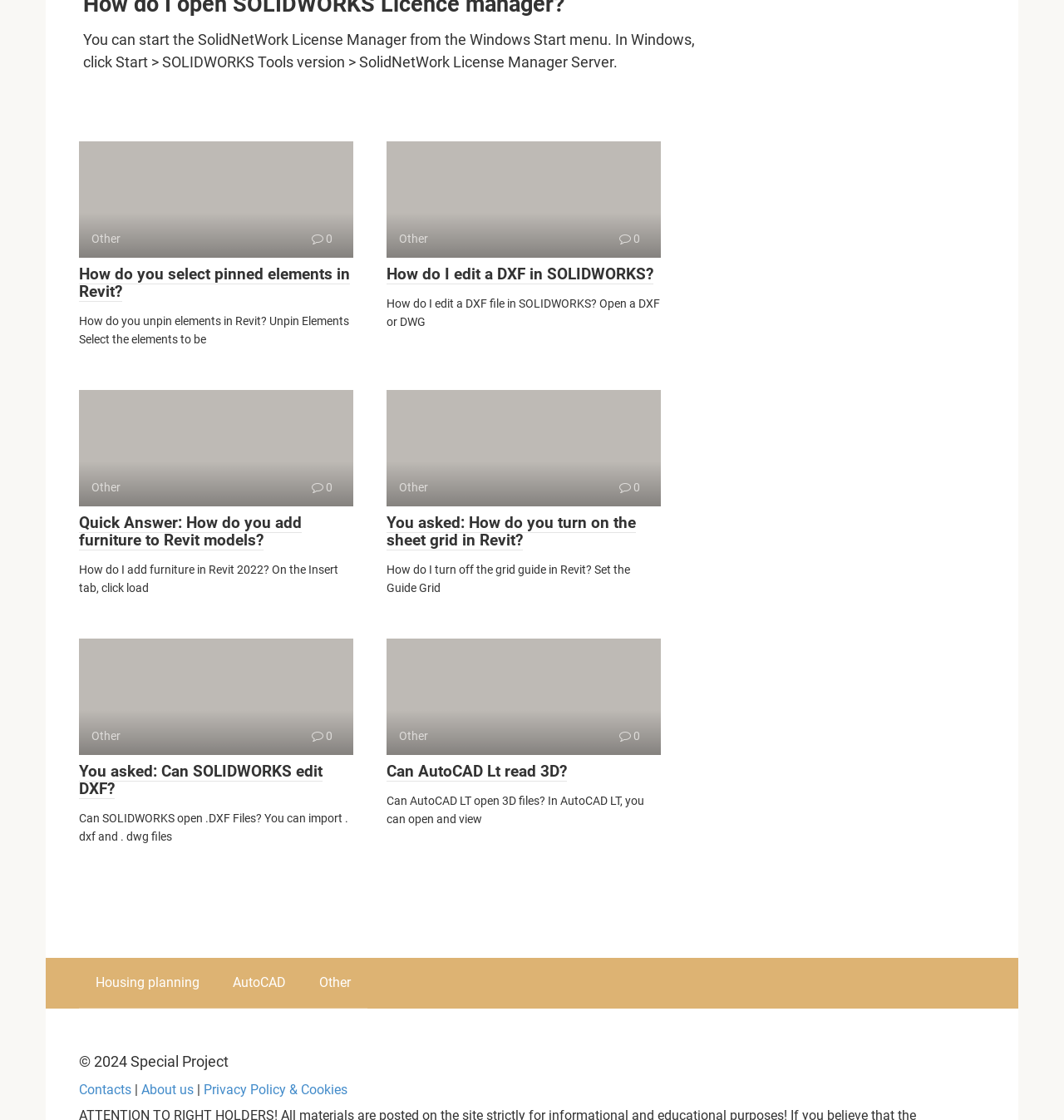Find the bounding box coordinates of the element I should click to carry out the following instruction: "Click on 'Housing planning'".

[0.074, 0.856, 0.203, 0.9]